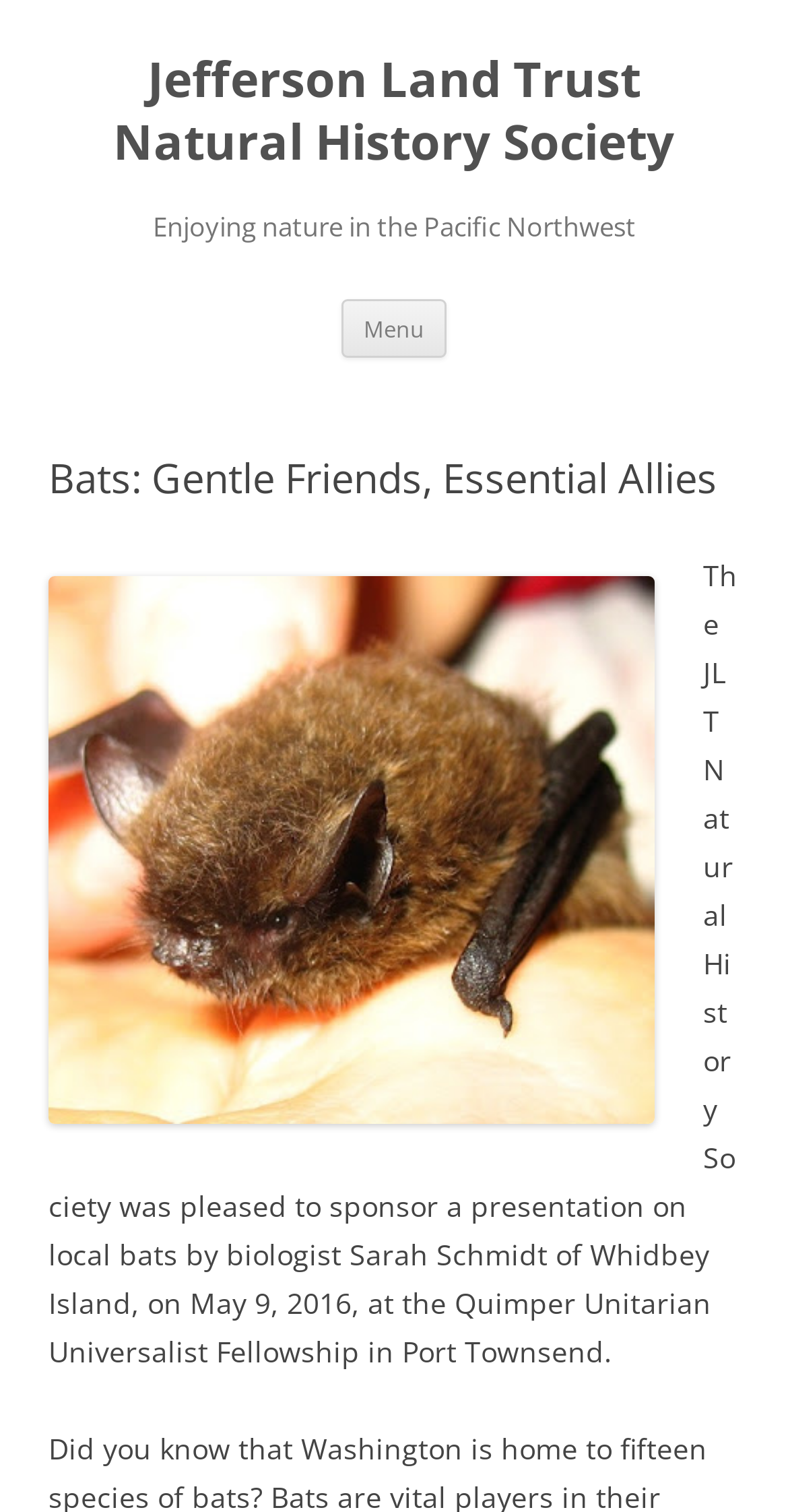What is the purpose of the button?
Look at the screenshot and give a one-word or phrase answer.

Menu